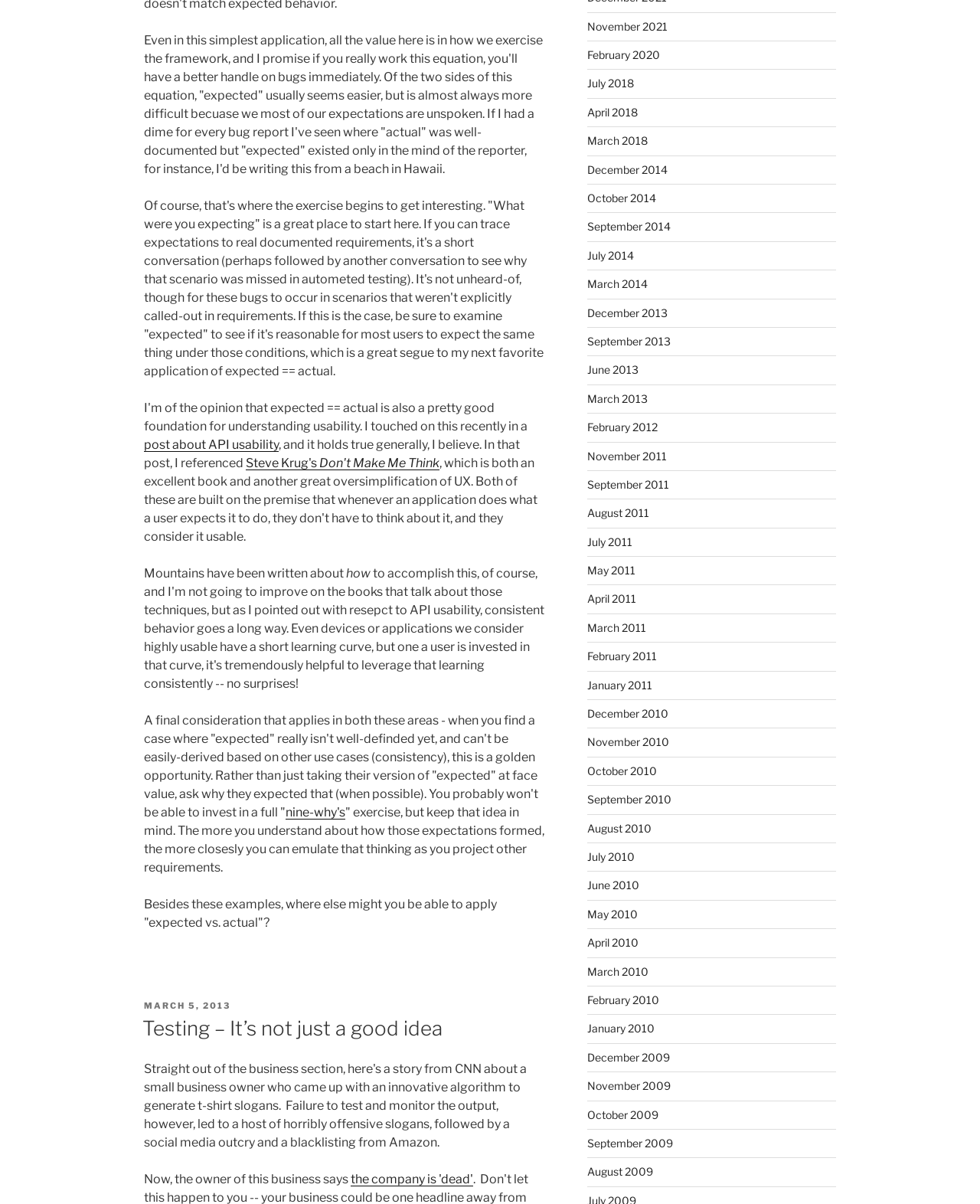Please predict the bounding box coordinates of the element's region where a click is necessary to complete the following instruction: "Explore the company's situation". The coordinates should be represented by four float numbers between 0 and 1, i.e., [left, top, right, bottom].

[0.358, 0.973, 0.483, 0.985]